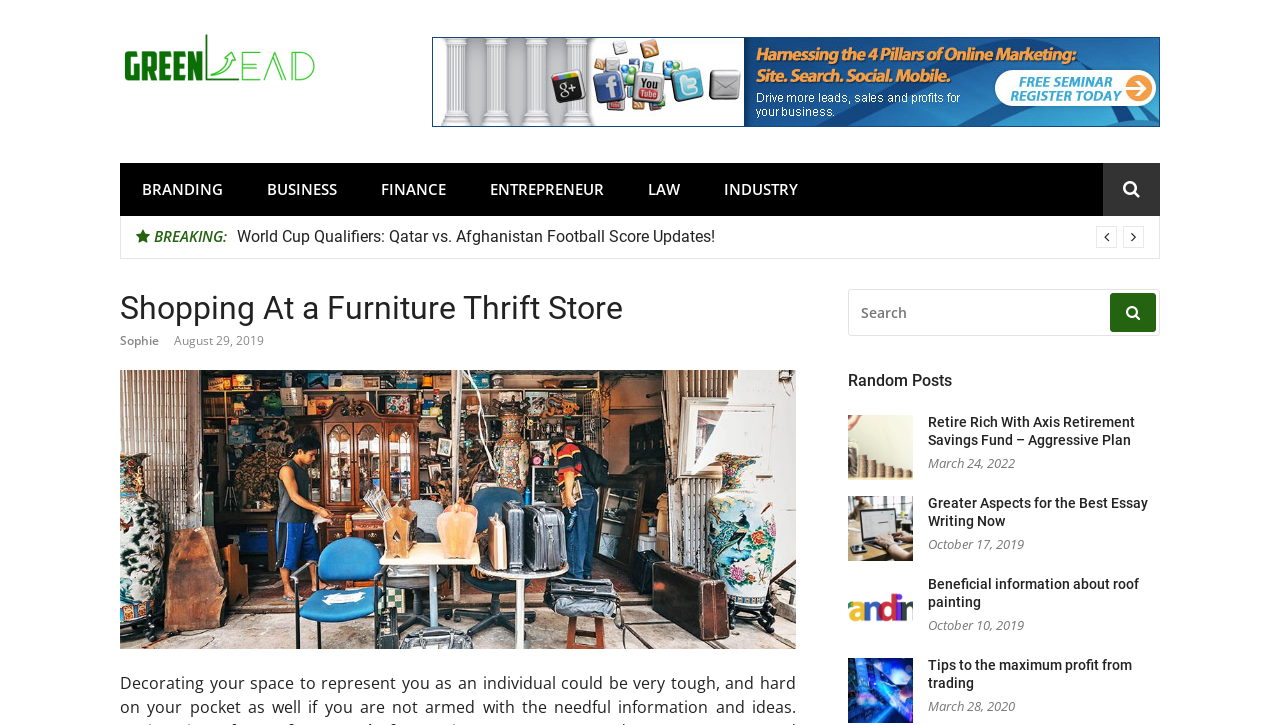Please identify the bounding box coordinates of the clickable region that I should interact with to perform the following instruction: "Visit the 'Retire Rich With Axis Retirement Savings Fund – Aggressive Plan' page". The coordinates should be expressed as four float numbers between 0 and 1, i.e., [left, top, right, bottom].

[0.725, 0.571, 0.887, 0.618]